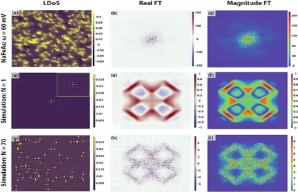How many panels are in the image?
Provide a concise answer using a single word or phrase based on the image.

4